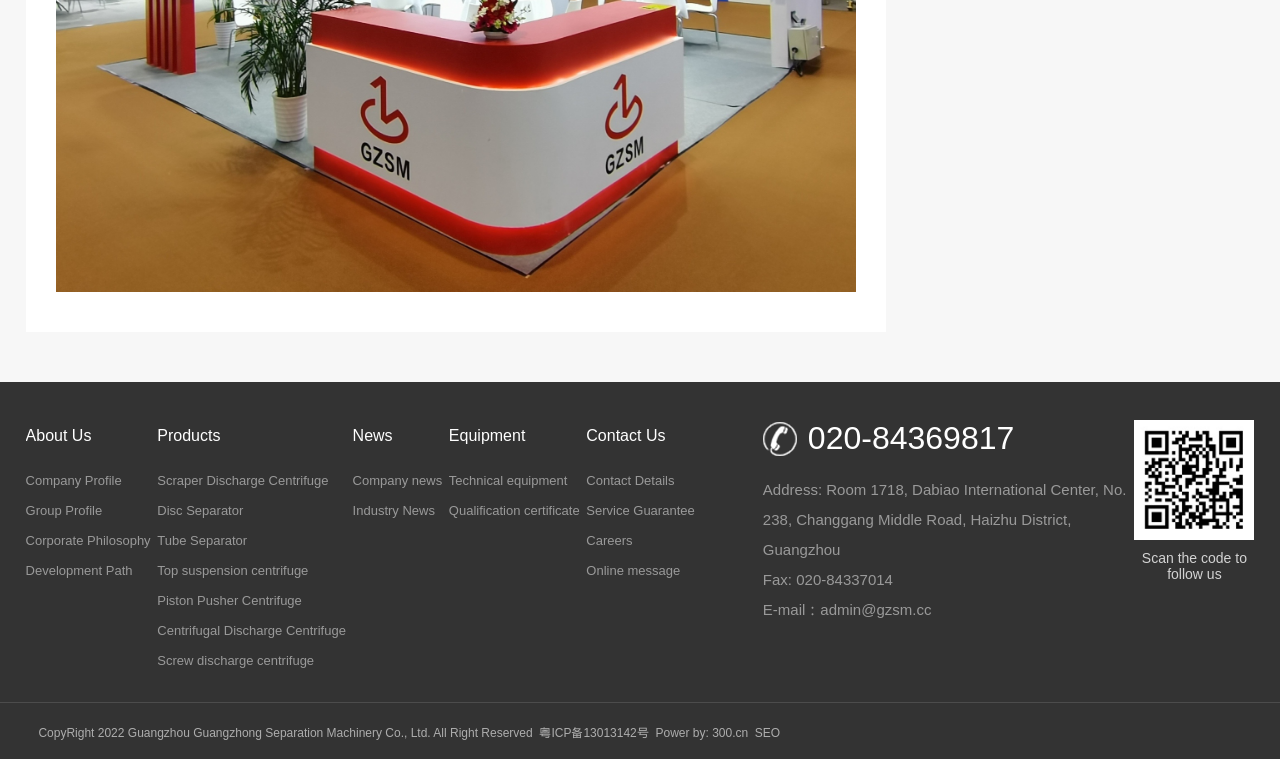Specify the bounding box coordinates of the element's area that should be clicked to execute the given instruction: "Contact Us". The coordinates should be four float numbers between 0 and 1, i.e., [left, top, right, bottom].

[0.458, 0.554, 0.548, 0.596]